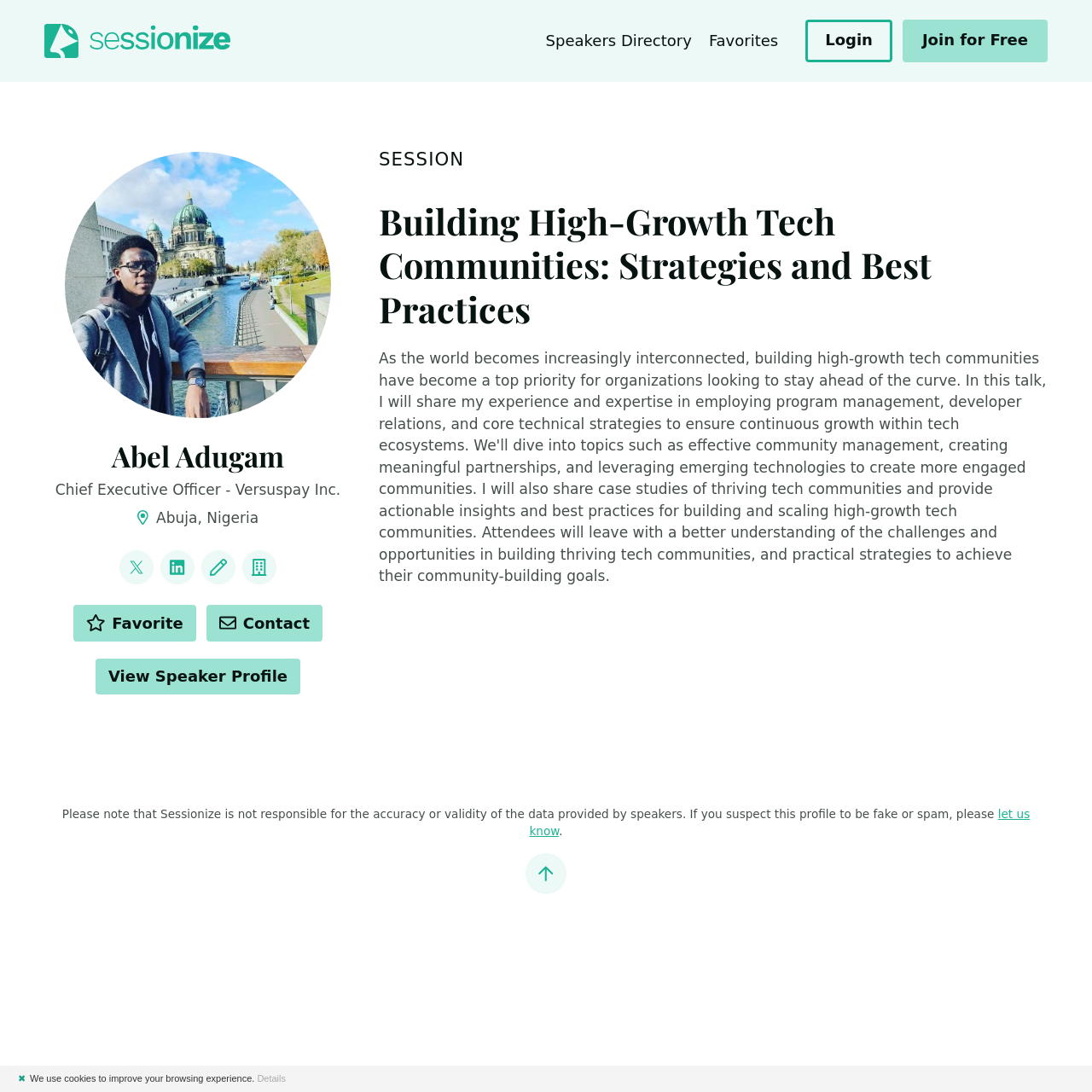Predict the bounding box coordinates of the UI element that matches this description: "alt="Sessionize"". The coordinates should be in the format [left, top, right, bottom] with each value between 0 and 1.

[0.041, 0.022, 0.211, 0.053]